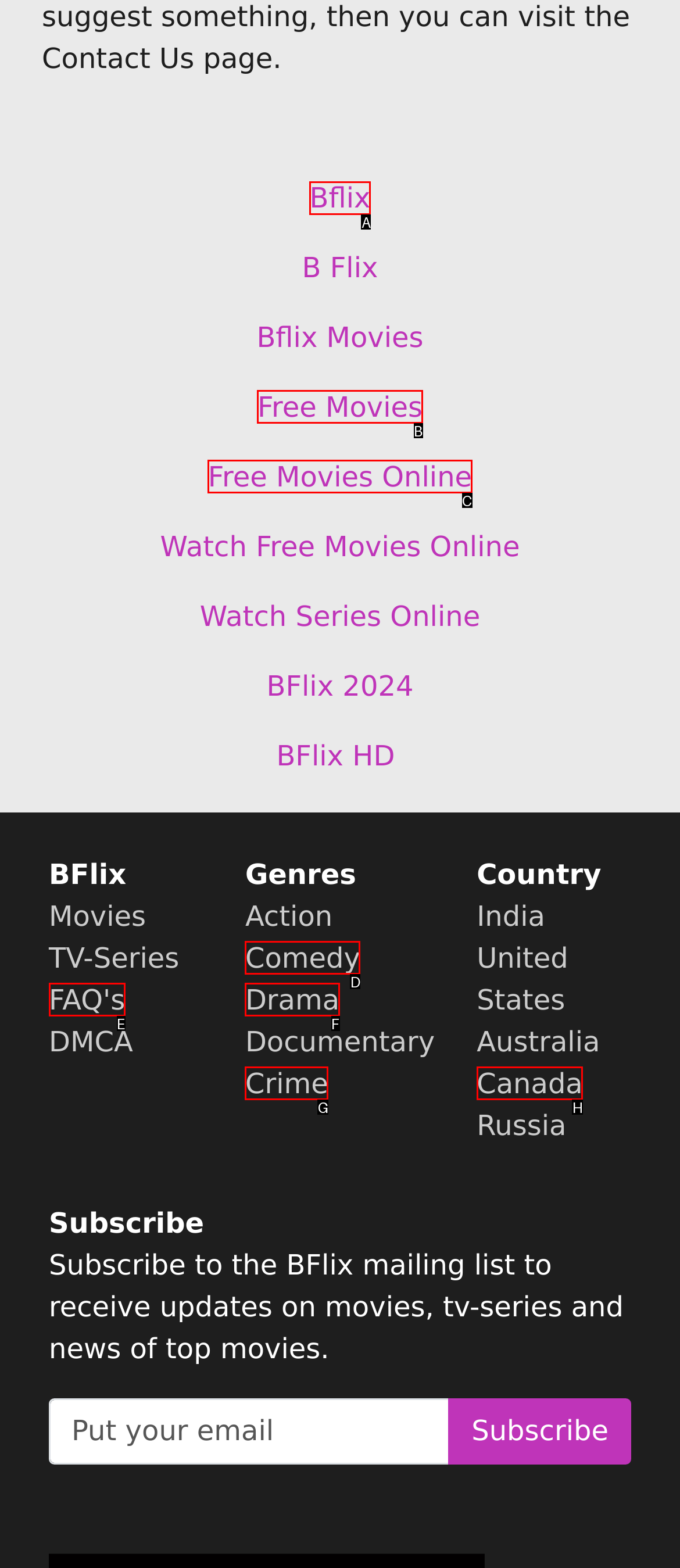Select the letter of the option that should be clicked to achieve the specified task: Click on Bflix. Respond with just the letter.

A